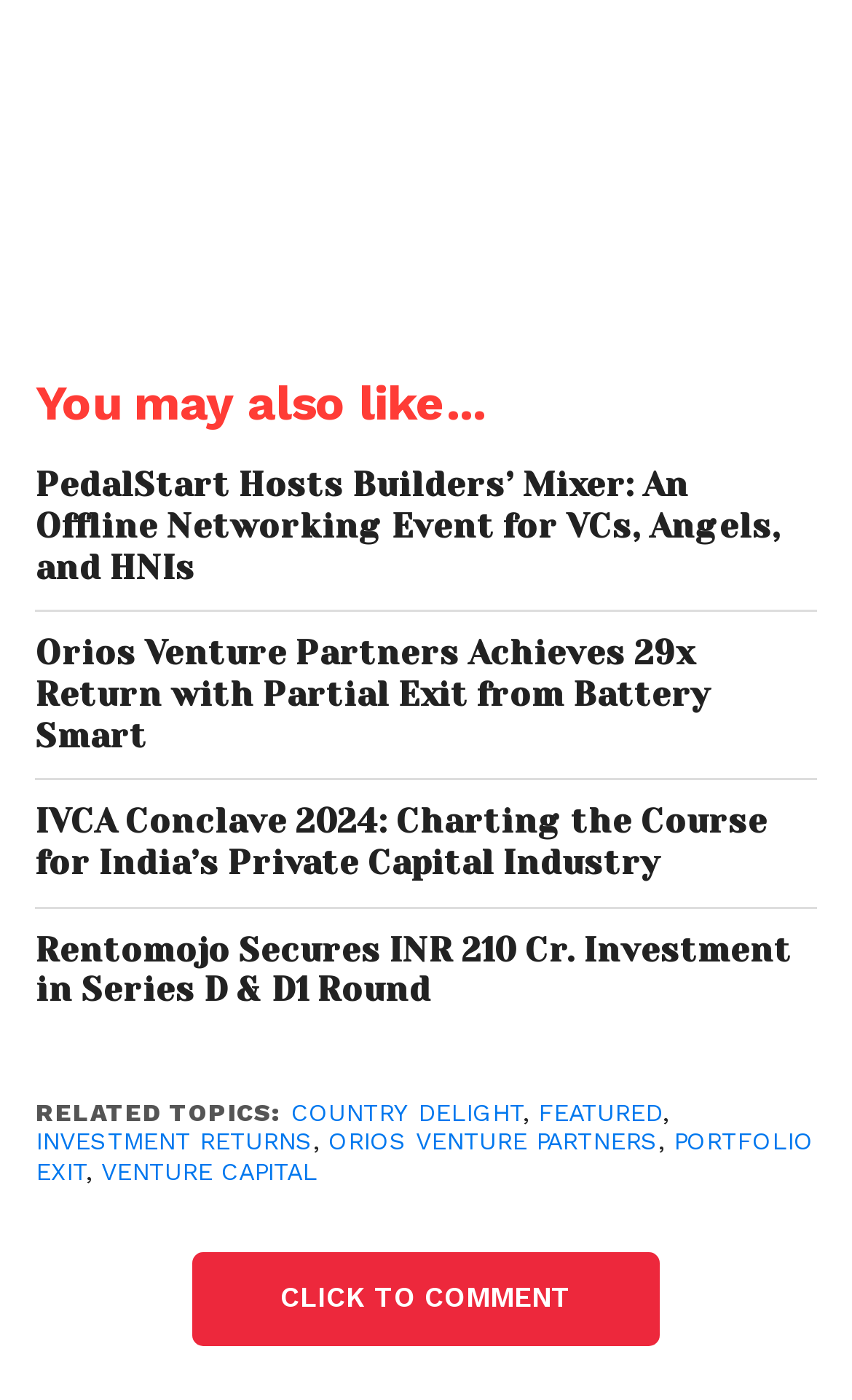Pinpoint the bounding box coordinates of the area that should be clicked to complete the following instruction: "Explore Orios Venture Partners Achieves 29x Return with Partial Exit from Battery Smart". The coordinates must be given as four float numbers between 0 and 1, i.e., [left, top, right, bottom].

[0.042, 0.453, 0.958, 0.541]